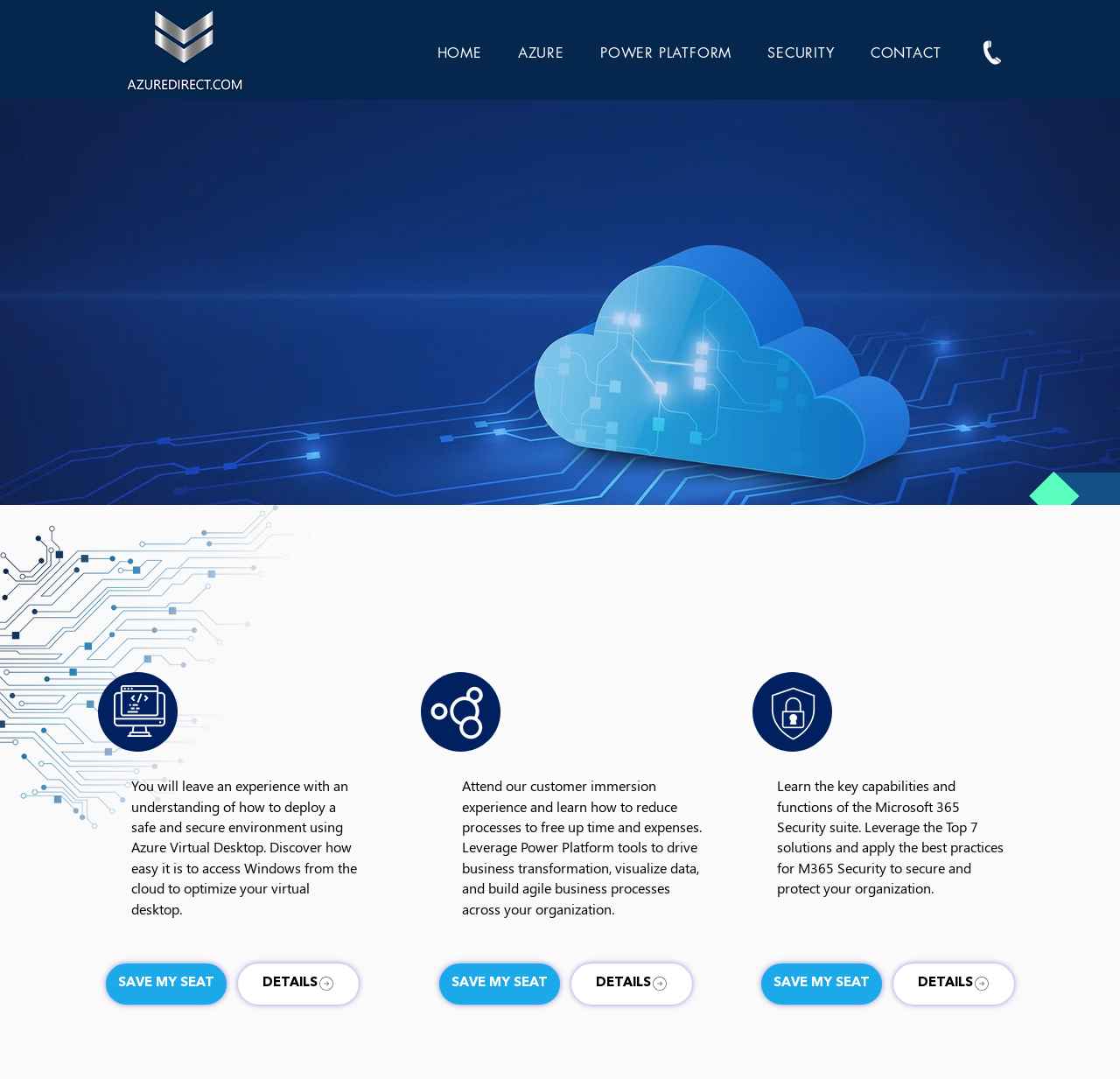How many images are there in the slideshow?
Carefully analyze the image and provide a thorough answer to the question.

There are five images in the slideshow: 'cloud-computing.jpg', 'block3.png', 'cloud3.png', 'block1.png', and three other images with no OCR text. These images are part of the slideshow region on the webpage.